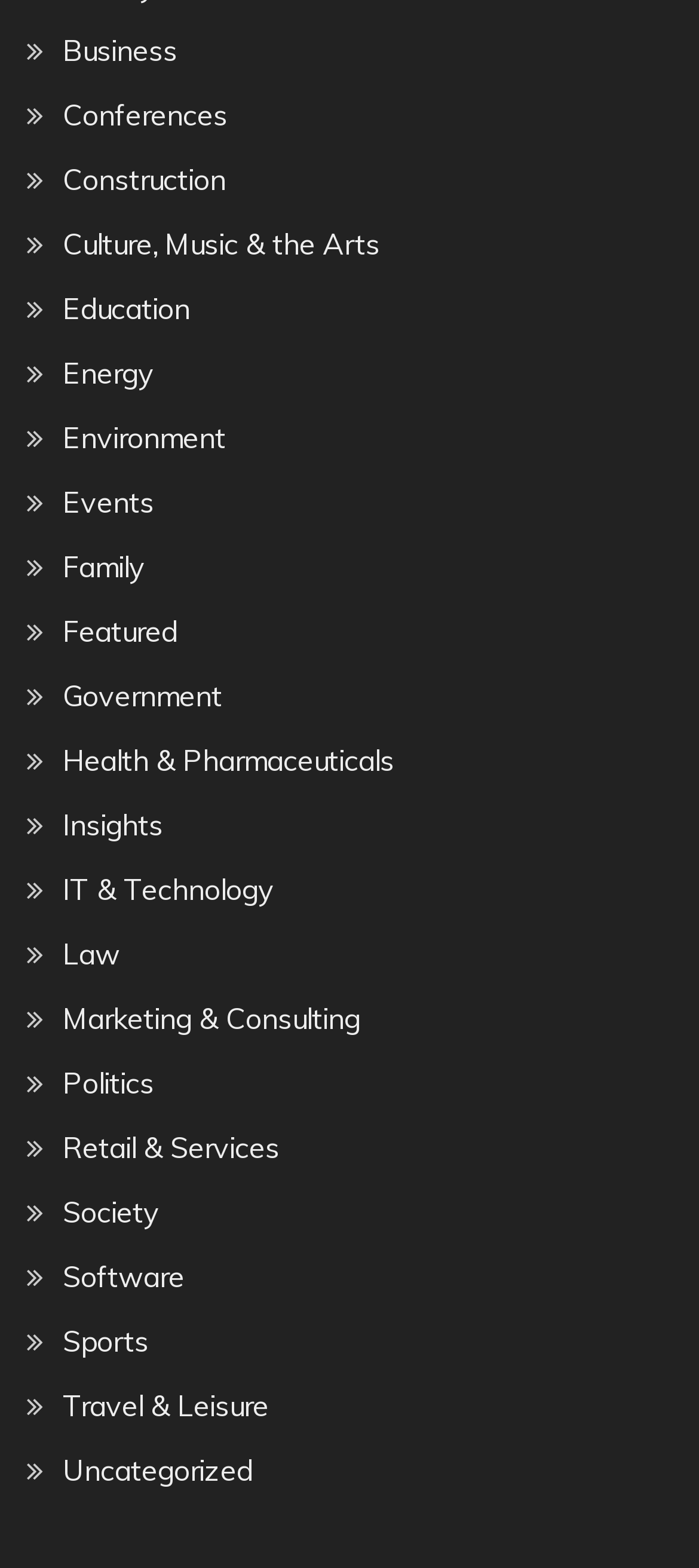How many categories start with the letter 'E'?
Please answer the question with a single word or phrase, referencing the image.

2